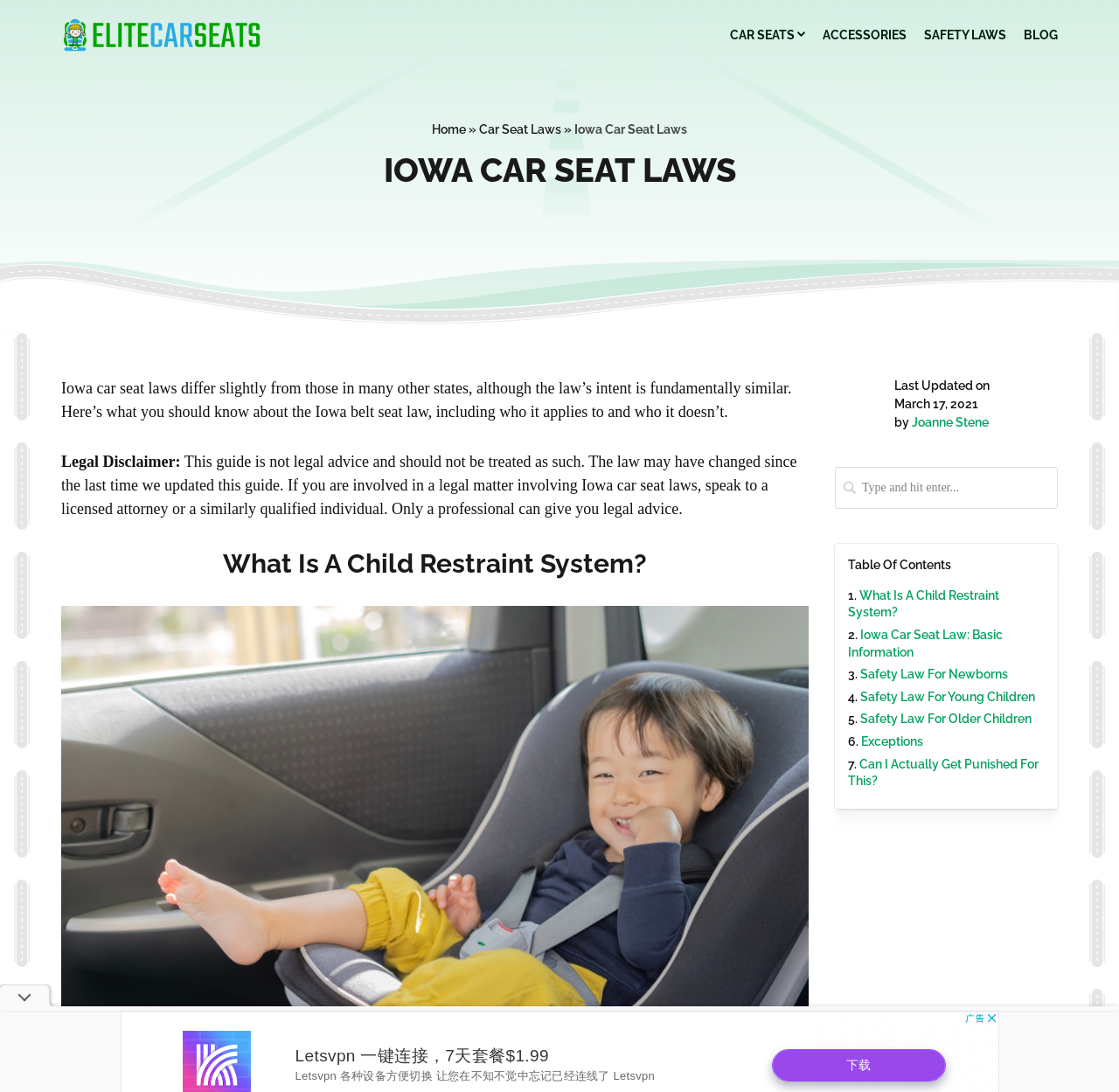Illustrate the webpage thoroughly, mentioning all important details.

The webpage is about Iowa car seat laws, providing information on safety rules and regulations. At the top, there is a navigation menu with links to "Elite Car Seats", "CAR SEATS", "ACCESSORIES", "SAFETY LAWS", and "BLOG". Below the navigation menu, there is a link to "Home" followed by a "»" symbol and then a link to "Car Seat Laws".

The main content of the webpage starts with a heading "IOWA CAR SEAT LAWS" and an image that spans the entire width of the page. Below the image, there is a paragraph of text that explains the Iowa car seat laws, including who they apply to and who they don't. This is followed by a legal disclaimer that advises readers to consult a licensed attorney for legal advice.

Next, there is a heading "What Is A Child Restraint System?" and a complementary section that contains a figure with an image of Joanne Stene, along with the text "Last Updated on March 17, 2021" and a link to the author's name.

On the right side of the page, there is a complementary section that contains a search box with a magnifying glass icon. Below the search box, there is a table of contents with links to various sections of the webpage, including "What Is A Child Restraint System?", "Iowa Car Seat Law: Basic Information", "Safety Law For Newborns", and others.

At the very bottom of the page, there is a thin horizontal line that separates the main content from the footer.